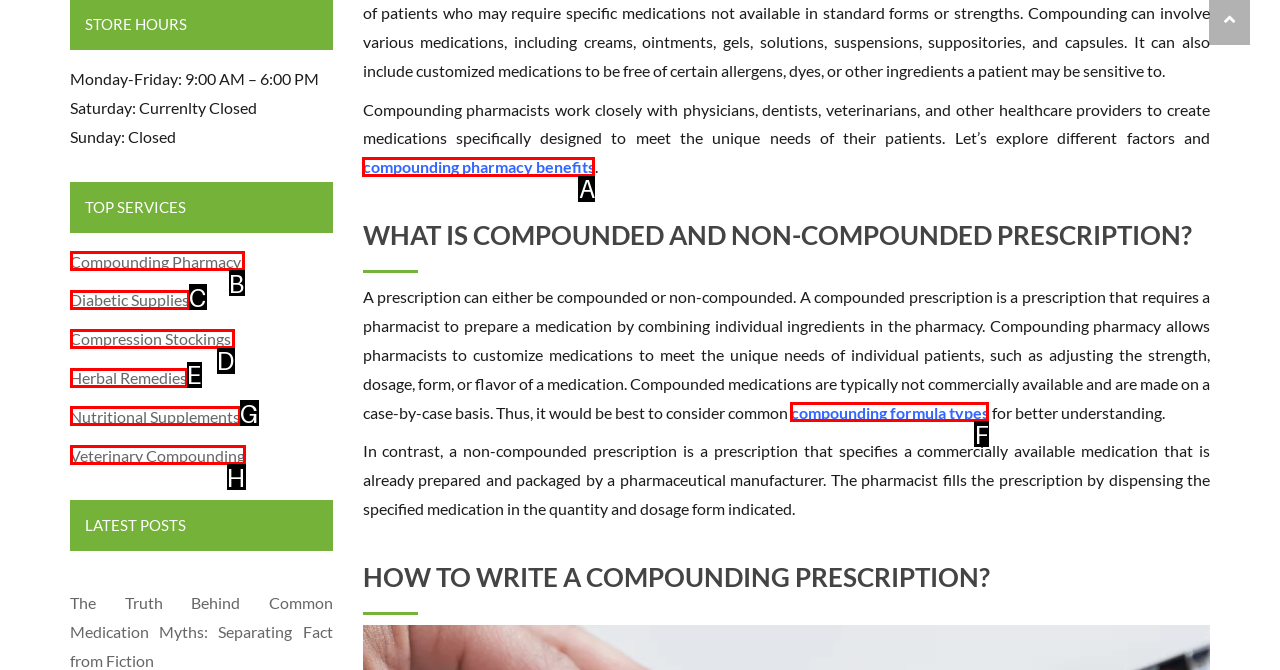Point out the option that needs to be clicked to fulfill the following instruction: Read about diabetic supplies
Answer with the letter of the appropriate choice from the listed options.

C